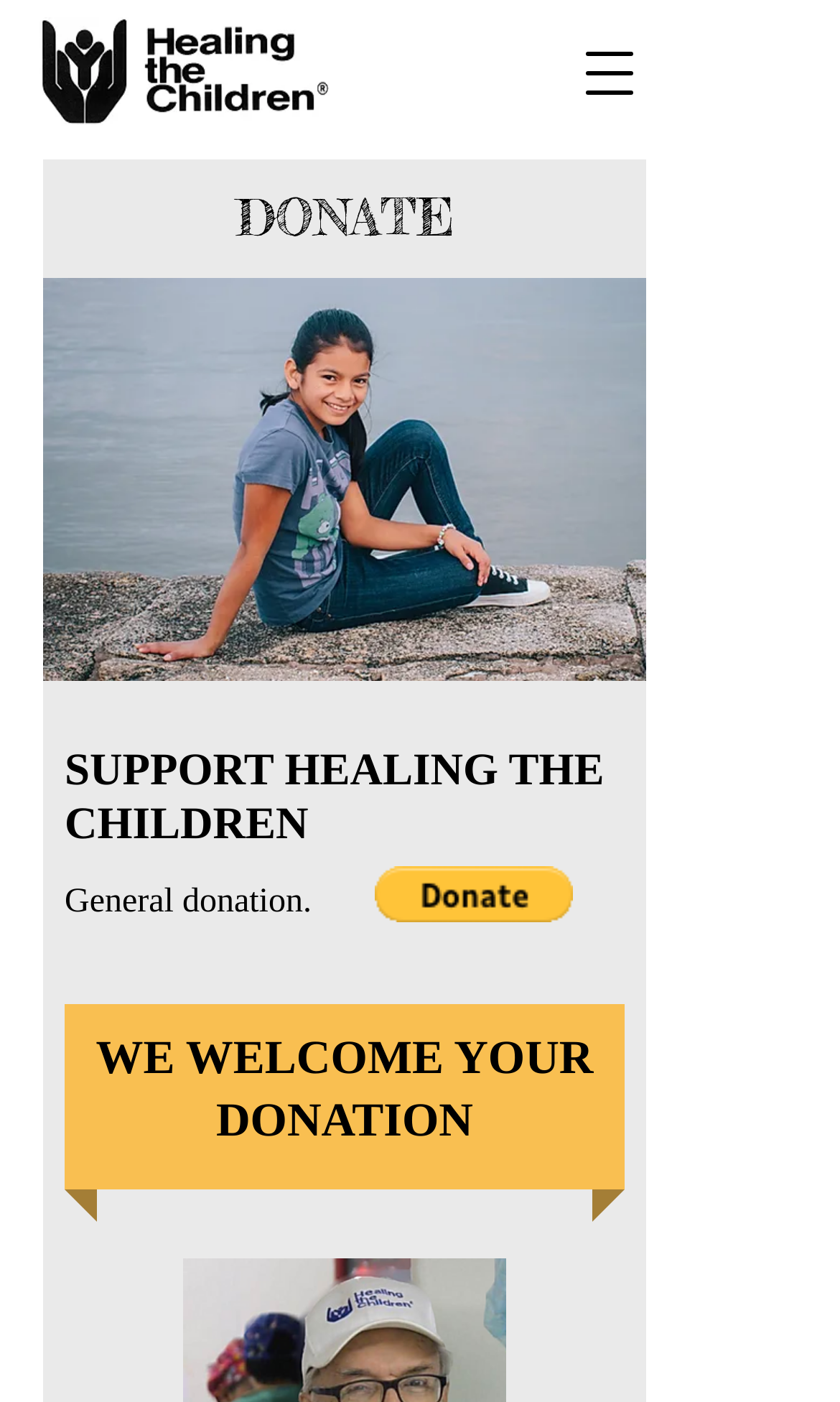Describe all the key features and sections of the webpage thoroughly.

The webpage is focused on supporting "Healing The Children" with online donations. At the top left, there is a logo or image of "Healing The Children" accompanied by the text "Healing The Children". On the top right, there is a button to open a navigation menu. 

Below the logo, there is a prominent heading "DONATE" in the center of the page. Underneath the heading, there is a paragraph of text that reads "SUPPORT HEALING THE CHILDREN" followed by "General donation." 

To the right of the paragraph, there is a button to "Donate via PayPal". Further down the page, there is a statement that says "WE WELCOME YOUR DONATION".